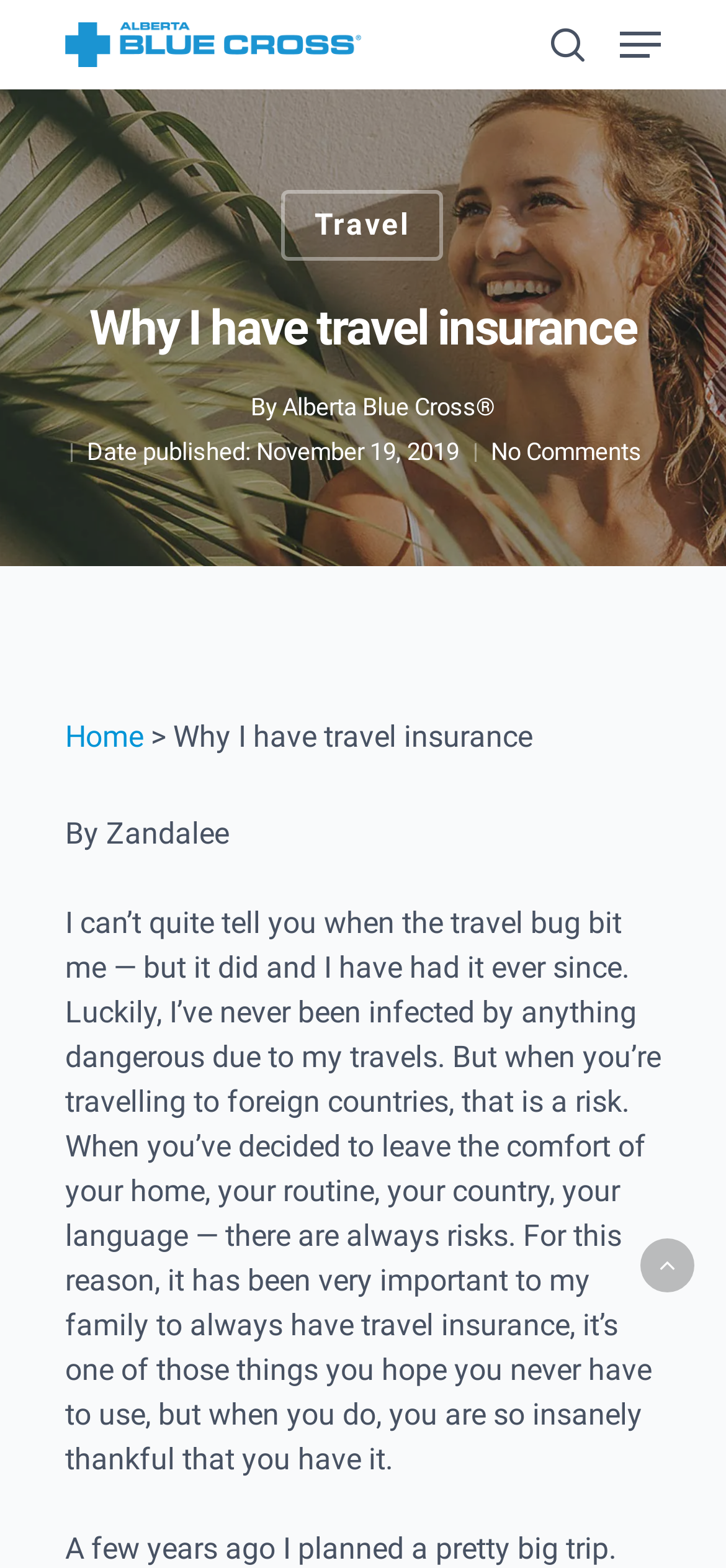Provide a thorough description of the webpage's content and layout.

The webpage is about Zandalee sharing her experience and importance of having travel insurance for her and her family. At the top left corner, there is a search bar with a placeholder text "Search" and a hint "Hit enter to search or ESC to close". Below the search bar, there is a logo of Alberta Blue Cross®. 

On the top right corner, there are three links: an empty link, a link to Alberta Blue Cross®, and another empty link. Next to the logo, there is a navigation menu link. 

The main content of the webpage starts with a heading "Why I have travel insurance" followed by a subheading "By Alberta Blue Cross®" and a publication date "November 19, 2019". Below the heading, there is a link "No Comments". 

On the left side, there is a sidebar with links to "Home" and "Travel". The main article starts with a title "Why I have travel insurance" and the author's name "By Zandalee". The article is a personal story about the importance of having travel insurance when traveling to foreign countries, highlighting the risks involved and the peace of mind that comes with having insurance.